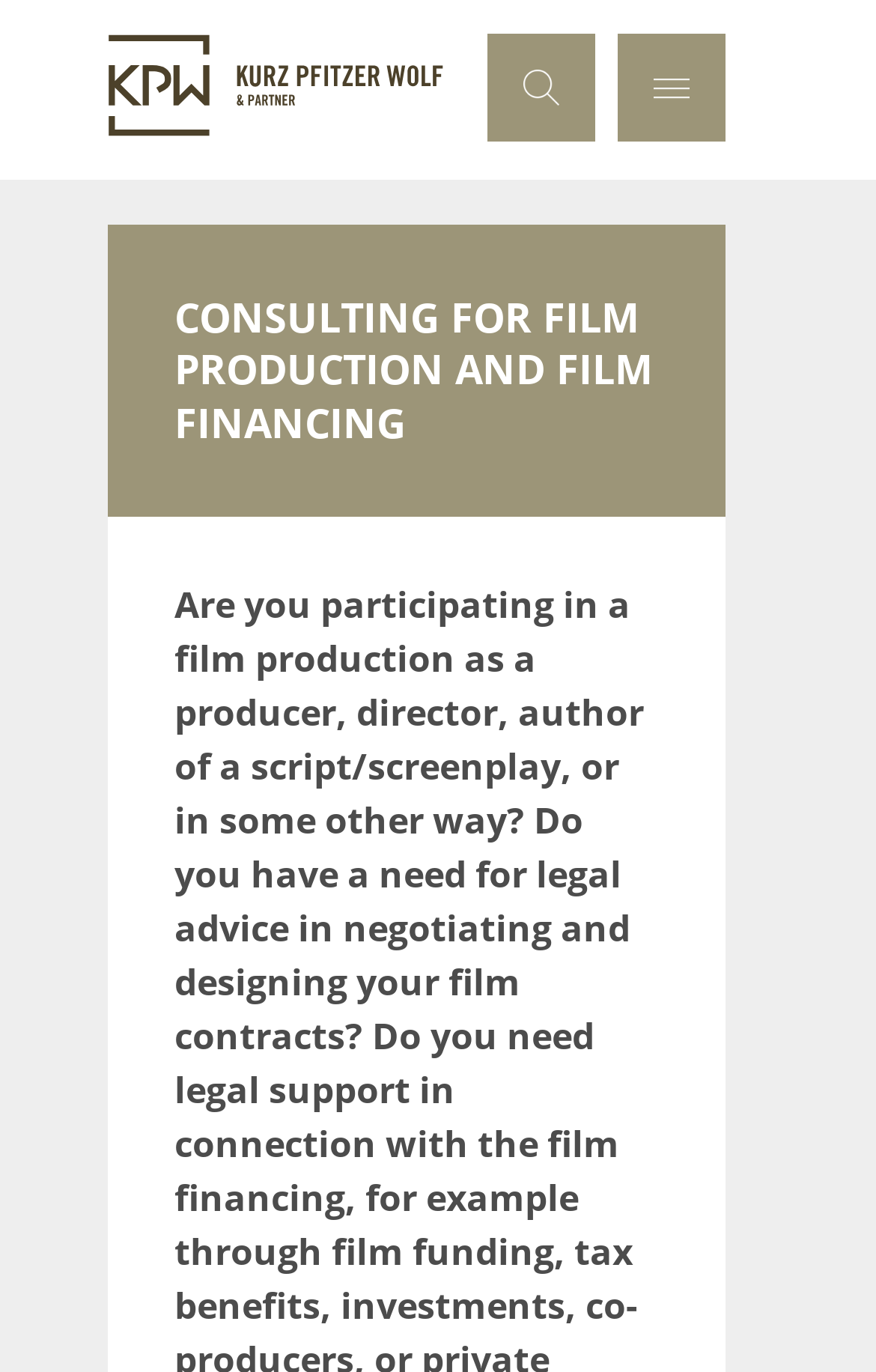Please determine the main heading text of this webpage.

CONSULTING FOR FILM PRODUCTION AND FILM FINANCING